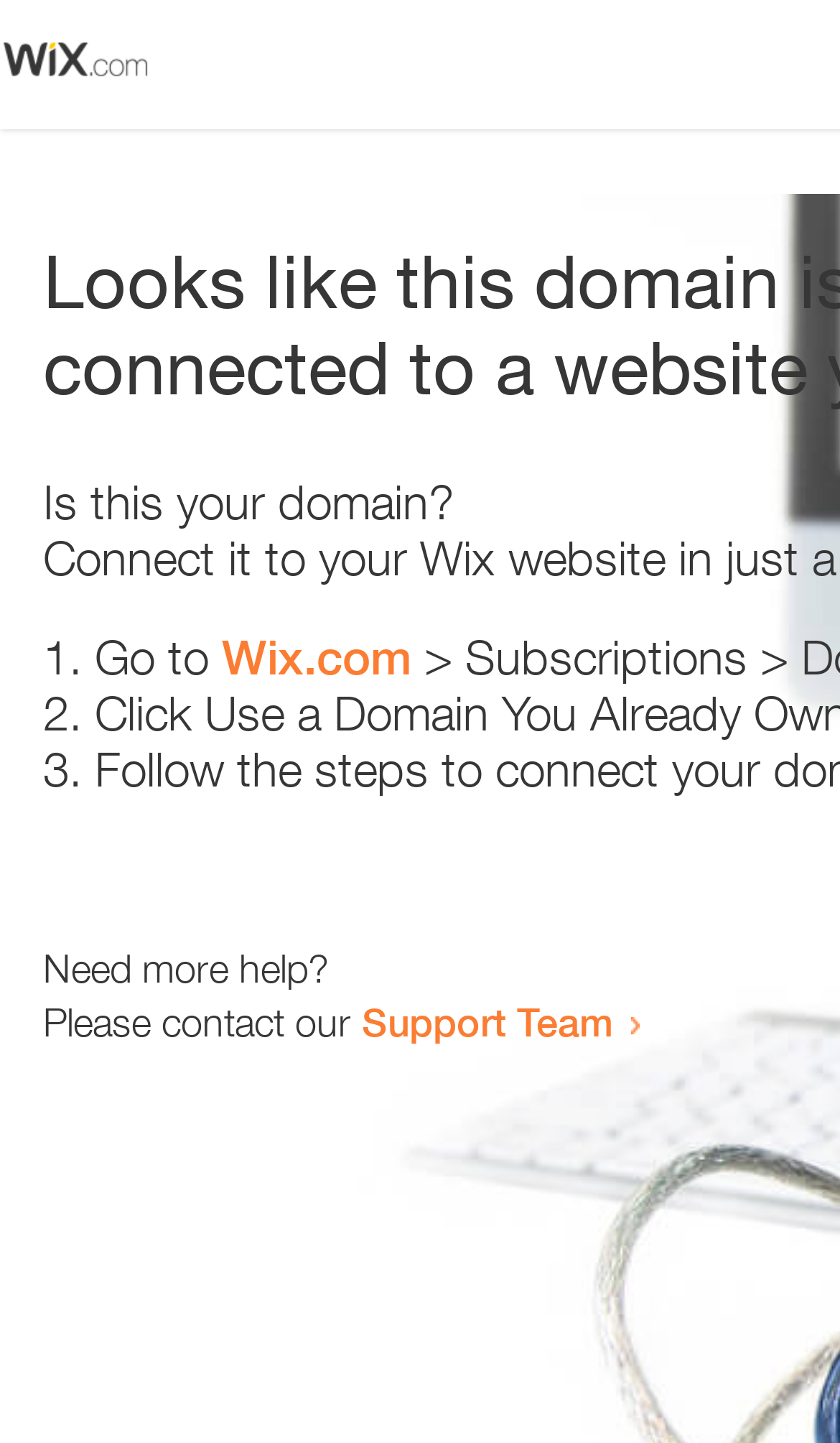What is the support team contact method?
Look at the image and provide a short answer using one word or a phrase.

Link